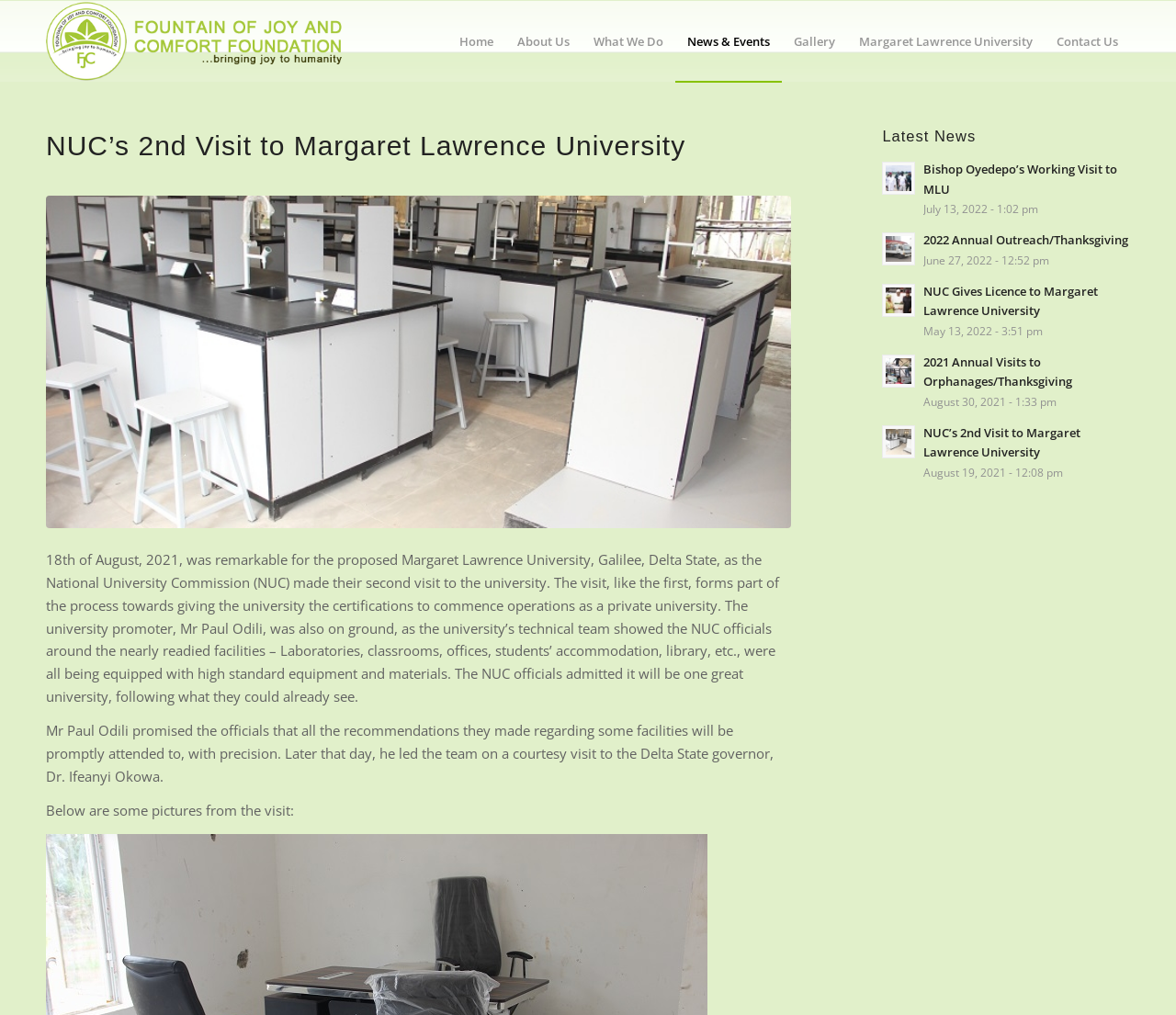Please locate the clickable area by providing the bounding box coordinates to follow this instruction: "read about what we do".

[0.495, 0.001, 0.574, 0.081]